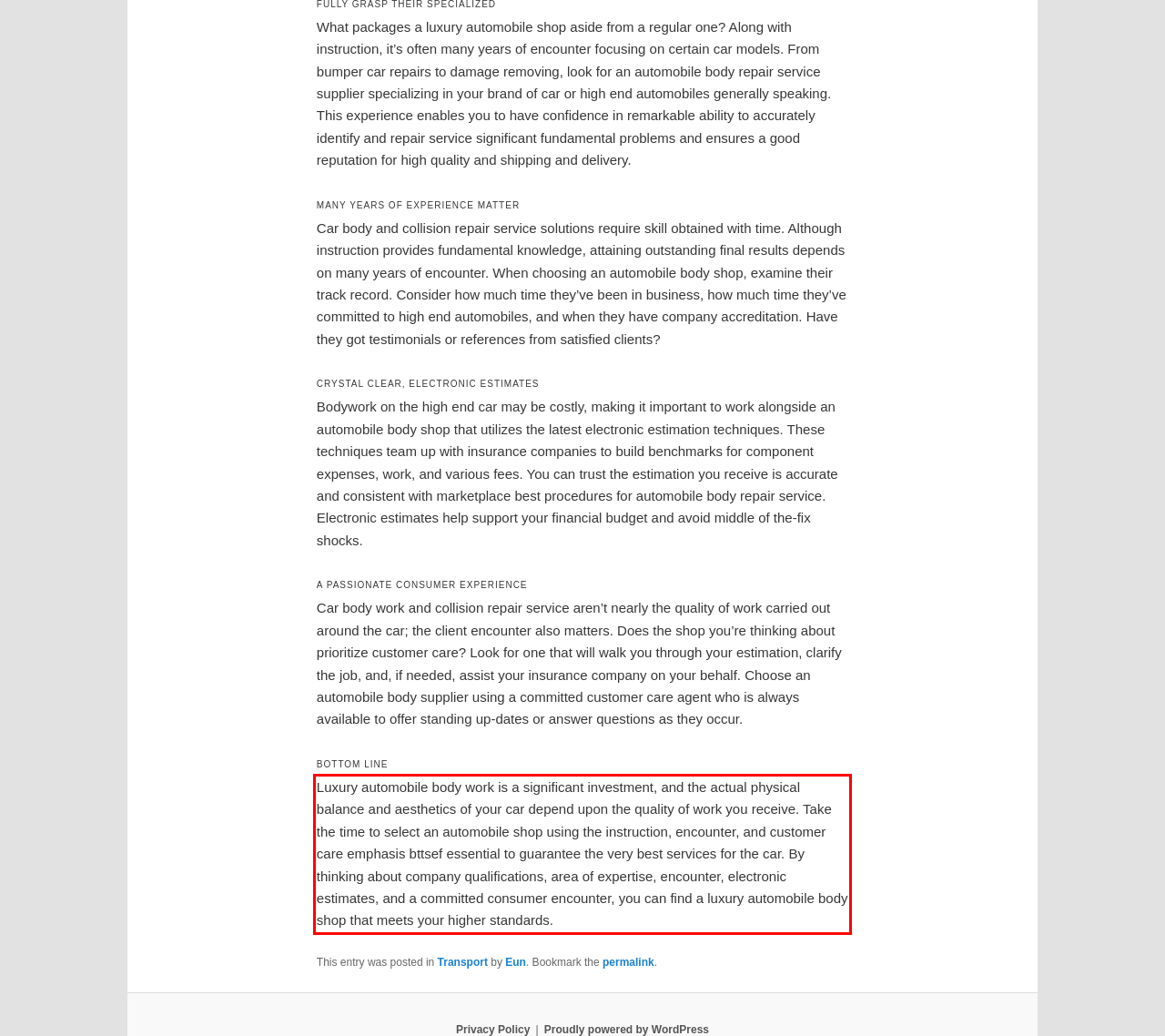You are given a screenshot with a red rectangle. Identify and extract the text within this red bounding box using OCR.

Luxury automobile body work is a significant investment, and the actual physical balance and aesthetics of your car depend upon the quality of work you receive. Take the time to select an automobile shop using the instruction, encounter, and customer care emphasis bttsef essential to guarantee the very best services for the car. By thinking about company qualifications, area of expertise, encounter, electronic estimates, and a committed consumer encounter, you can find a luxury automobile body shop that meets your higher standards.